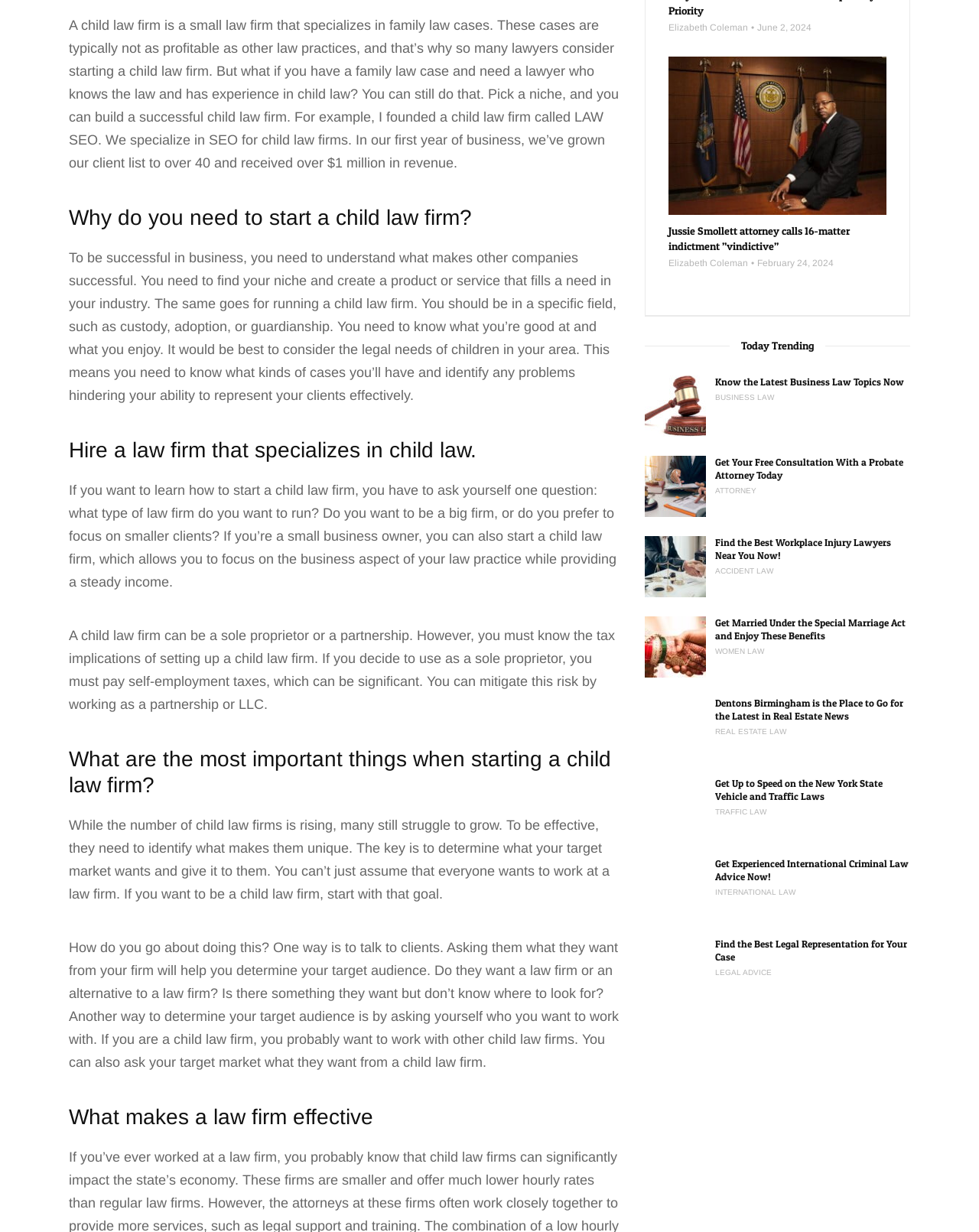Identify the bounding box for the UI element described as: "law firm called". Ensure the coordinates are four float numbers between 0 and 1, formatted as [left, top, right, bottom].

[0.494, 0.089, 0.583, 0.101]